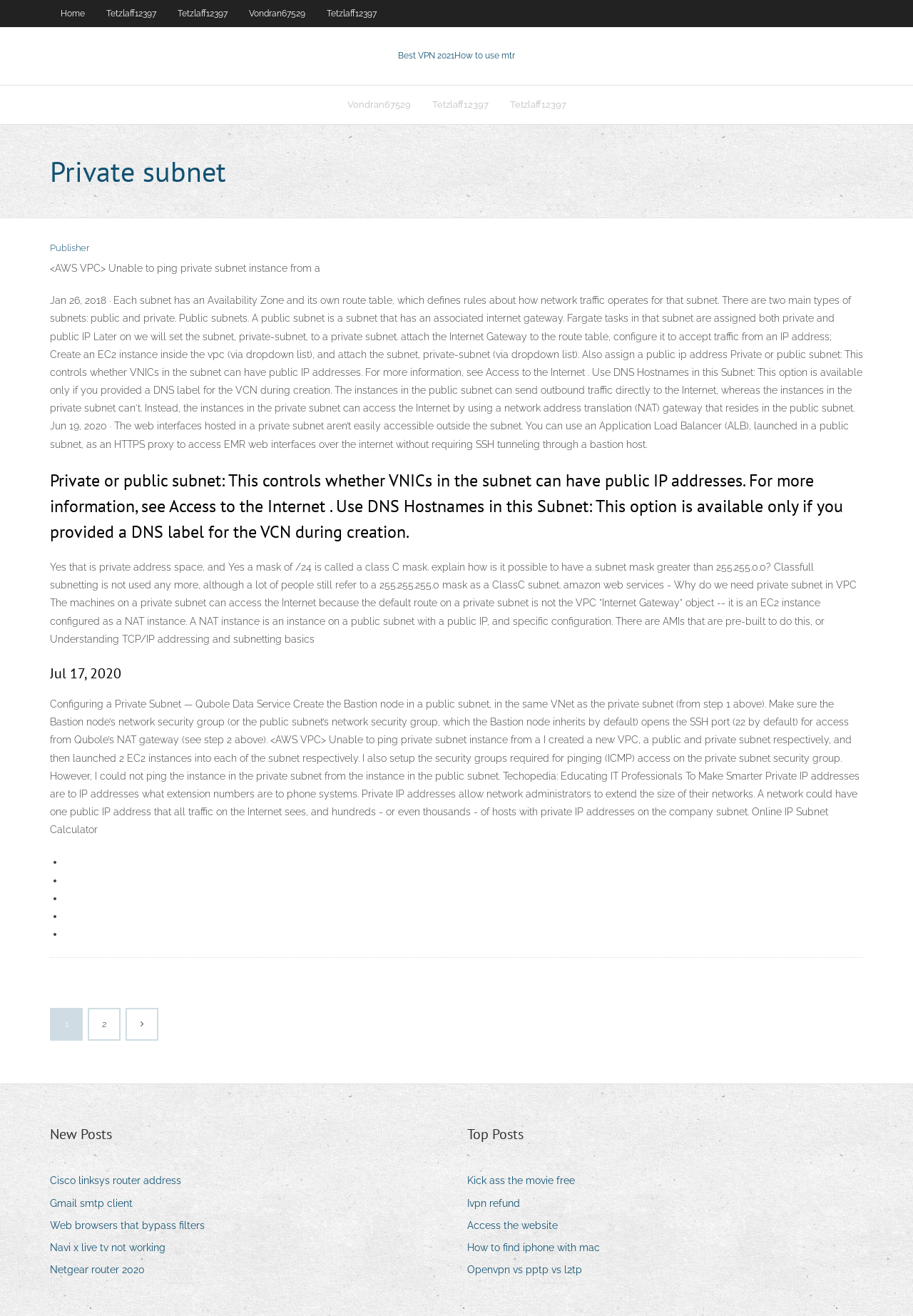What is the benefit of using private IP addresses?
Answer the question based on the image using a single word or a brief phrase.

To extend the size of a network